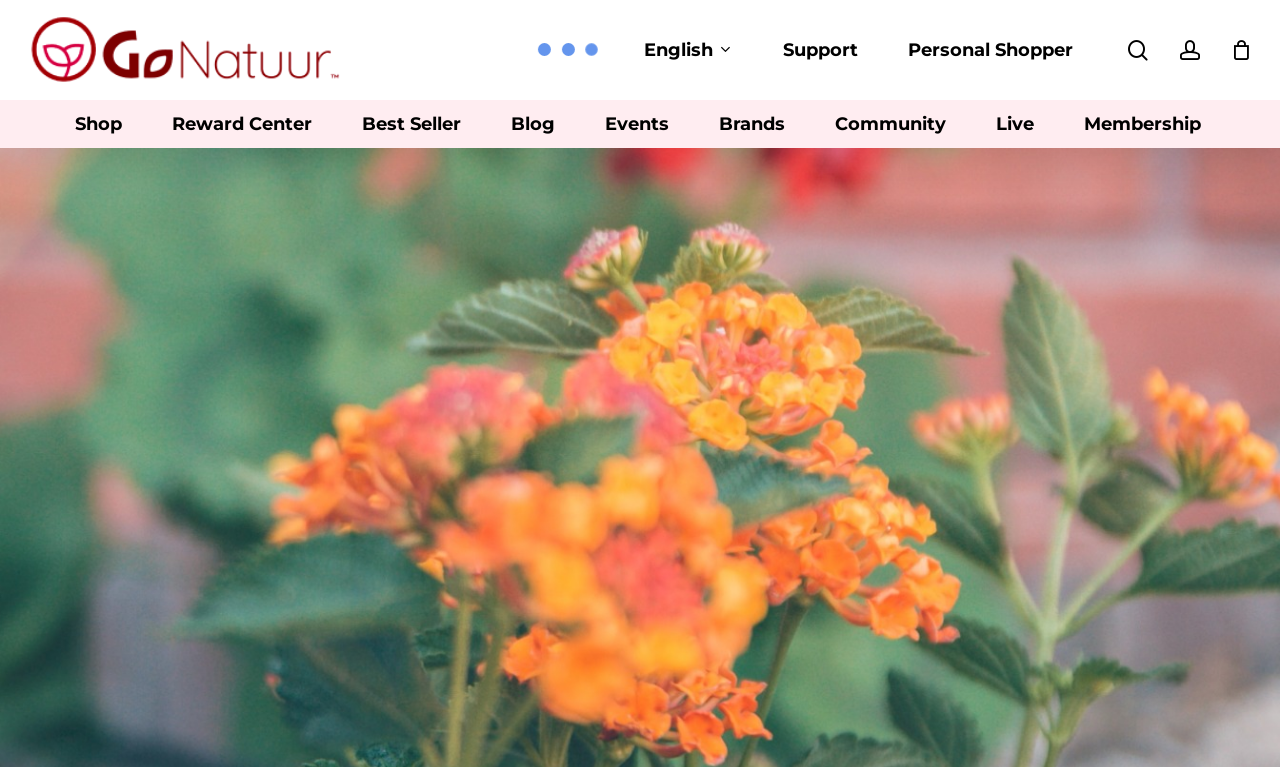Find the bounding box coordinates of the element you need to click on to perform this action: 'check account'. The coordinates should be represented by four float values between 0 and 1, in the format [left, top, right, bottom].

[0.92, 0.051, 0.939, 0.079]